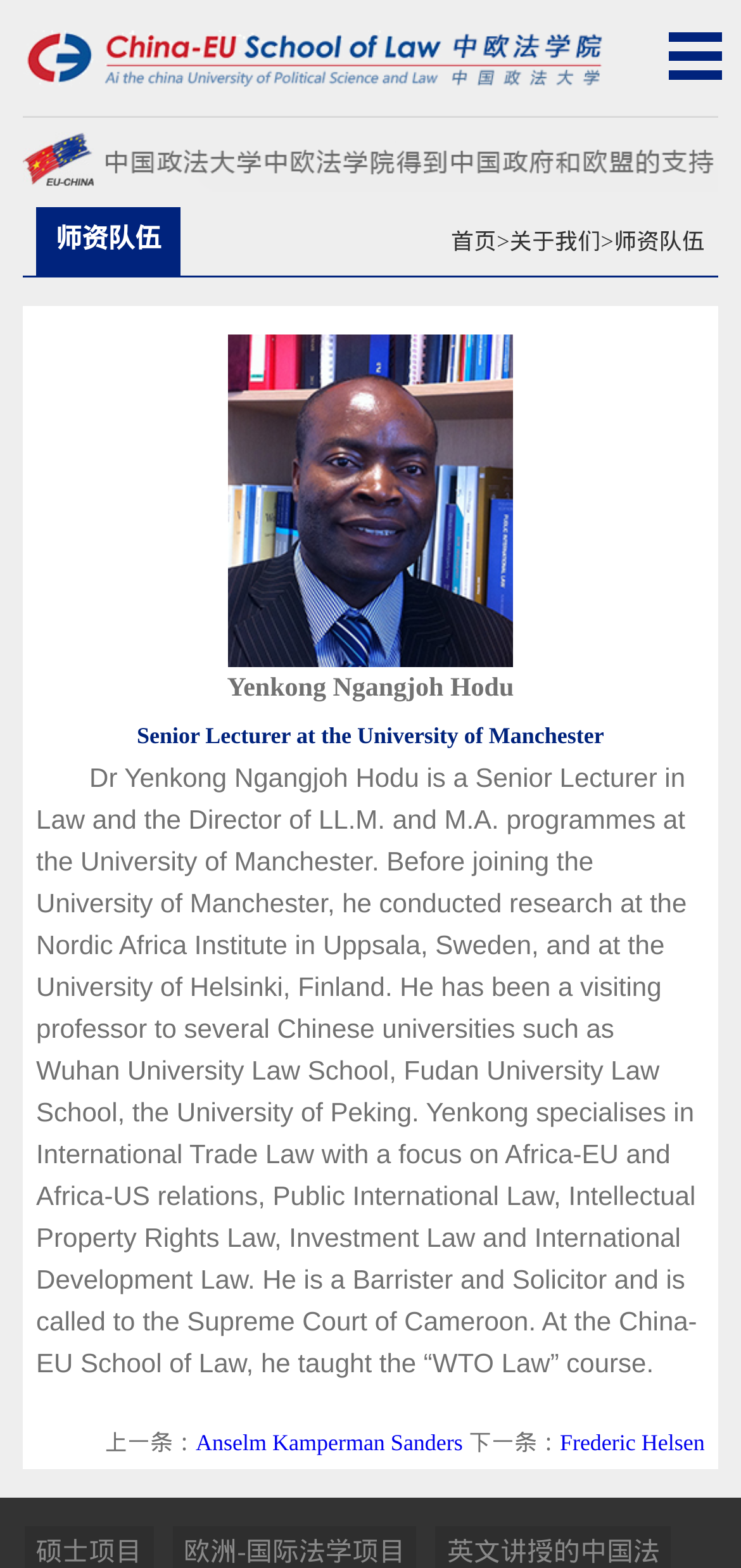Using the description: "Frederic Helsen", identify the bounding box of the corresponding UI element in the screenshot.

[0.755, 0.911, 0.951, 0.928]